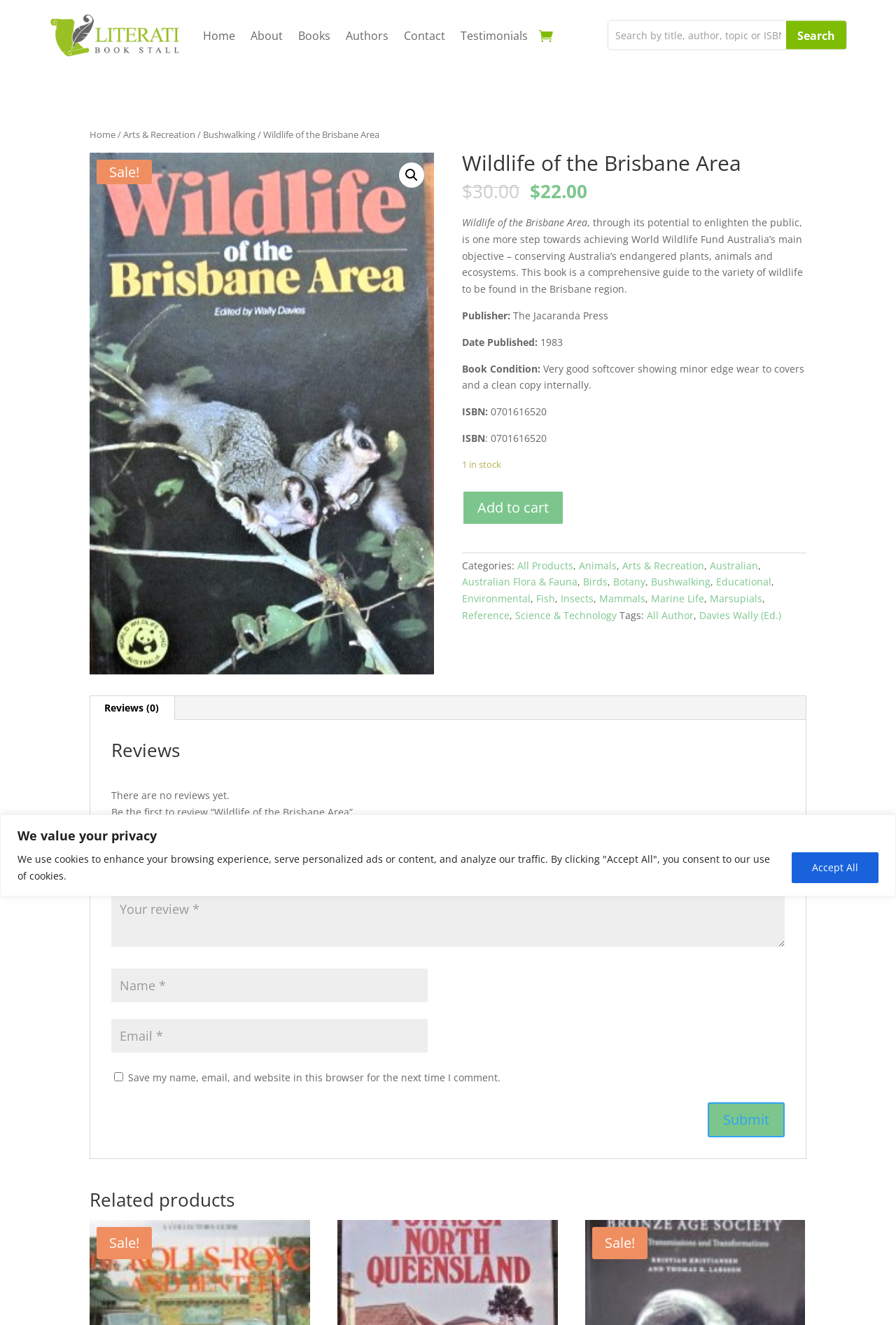Refer to the screenshot and give an in-depth answer to this question: How many items are in stock?

I found the answer by looking at the StaticText element with the text '1 in stock' which is located near the 'Add to cart' button, indicating that it is the number of items available in stock.